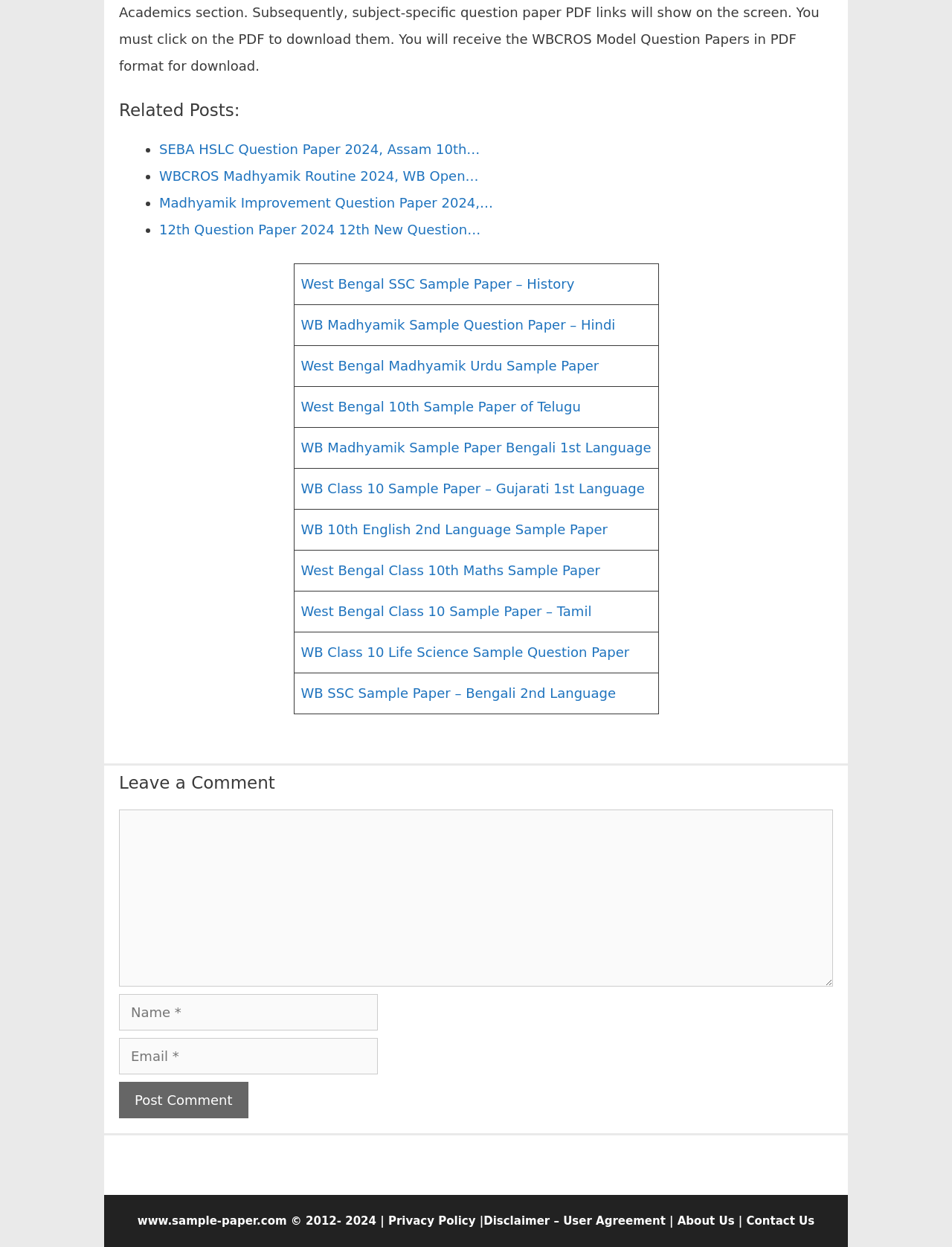From the image, can you give a detailed response to the question below:
What is the title of the first related post?

The first related post is titled 'SEBA HSLC Question Paper 2024, Assam 10th…', which suggests that it is related to the question paper for the 10th standard in Assam.